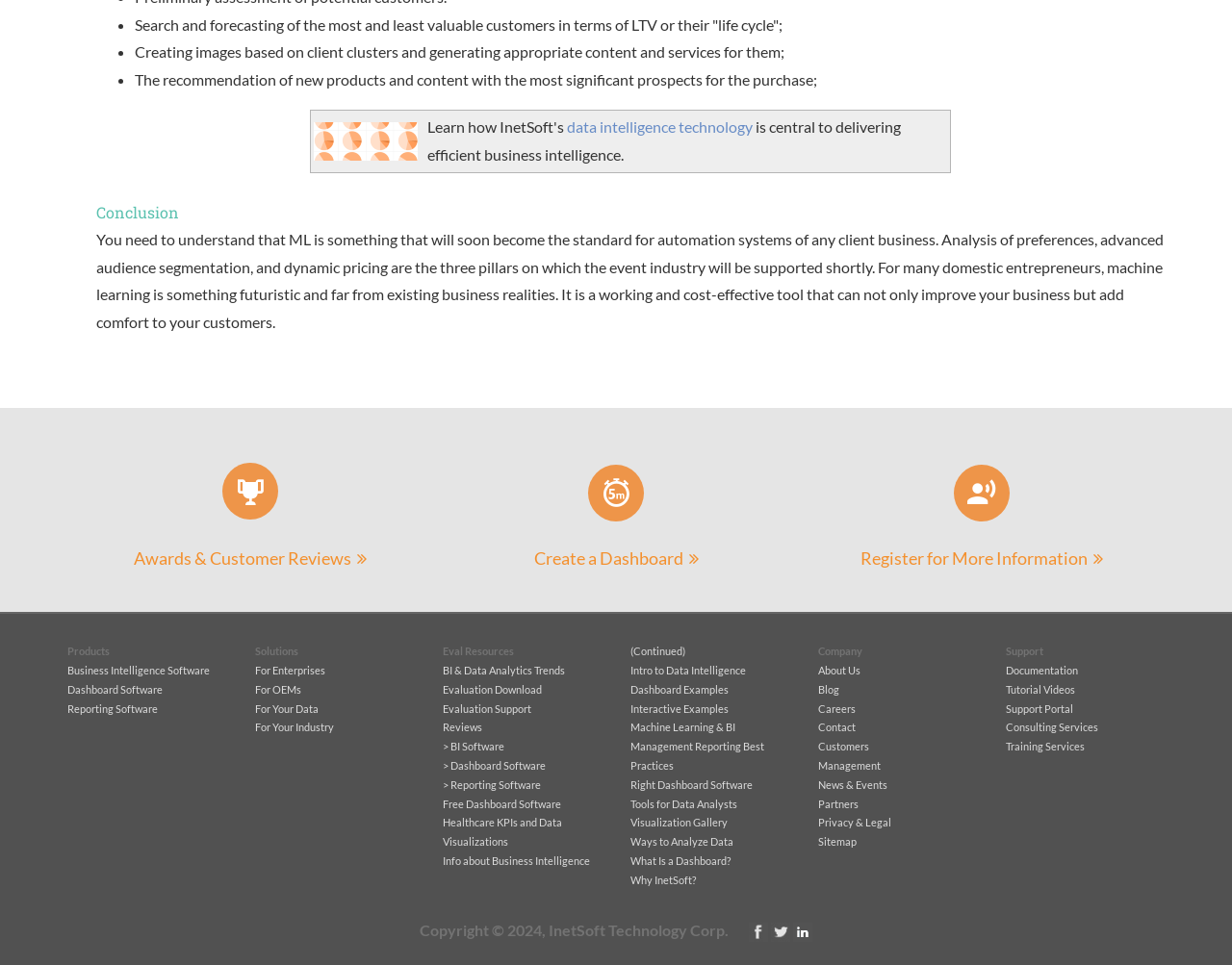Specify the bounding box coordinates of the area to click in order to follow the given instruction: "Follow on Facebook."

[0.608, 0.955, 0.623, 0.973]